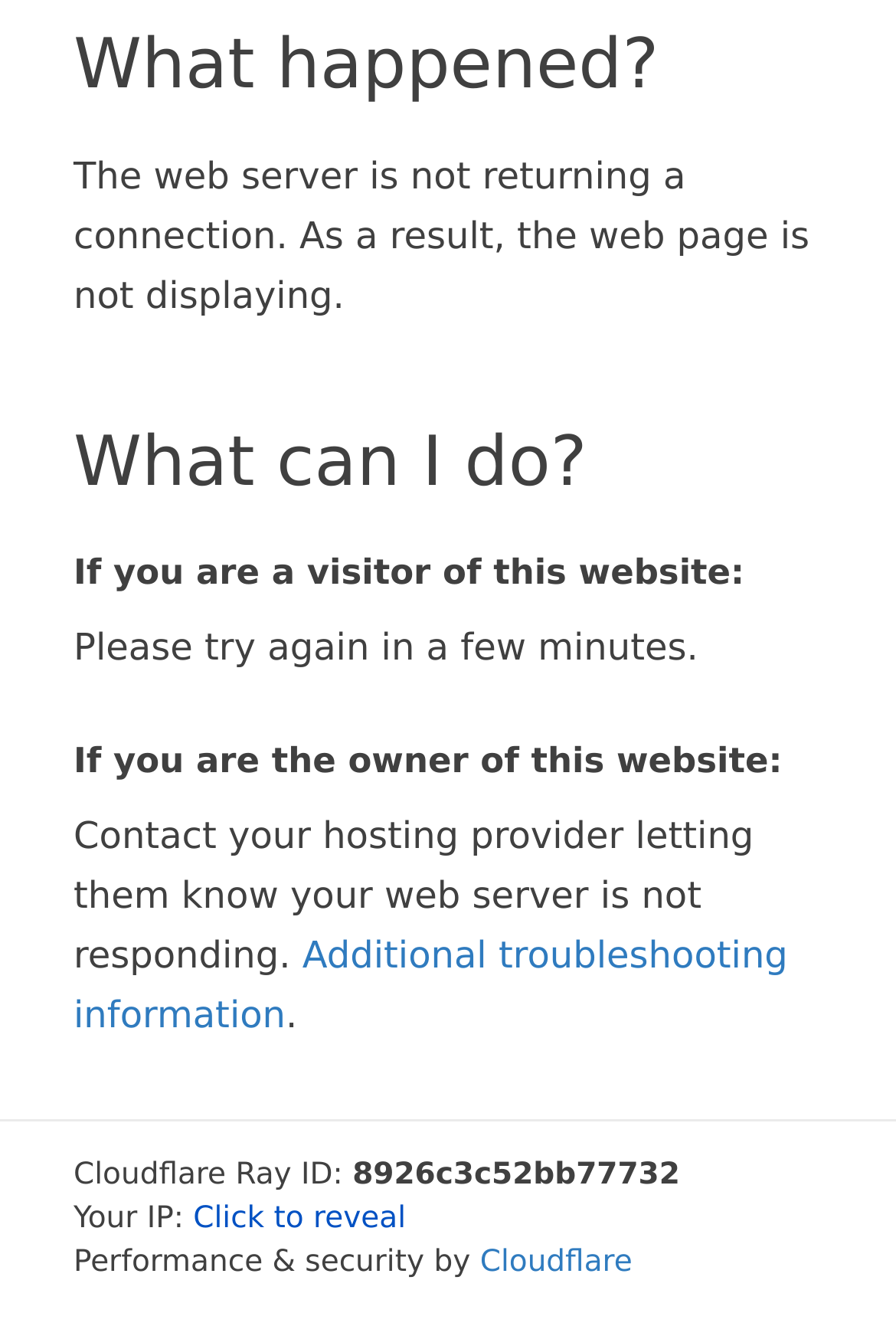Look at the image and answer the question in detail:
What should a visitor of this website do?

According to the webpage, if a visitor encounters this issue, they should try again in a few minutes. This suggestion is provided in the StaticText element with the text 'Please try again in a few minutes.'